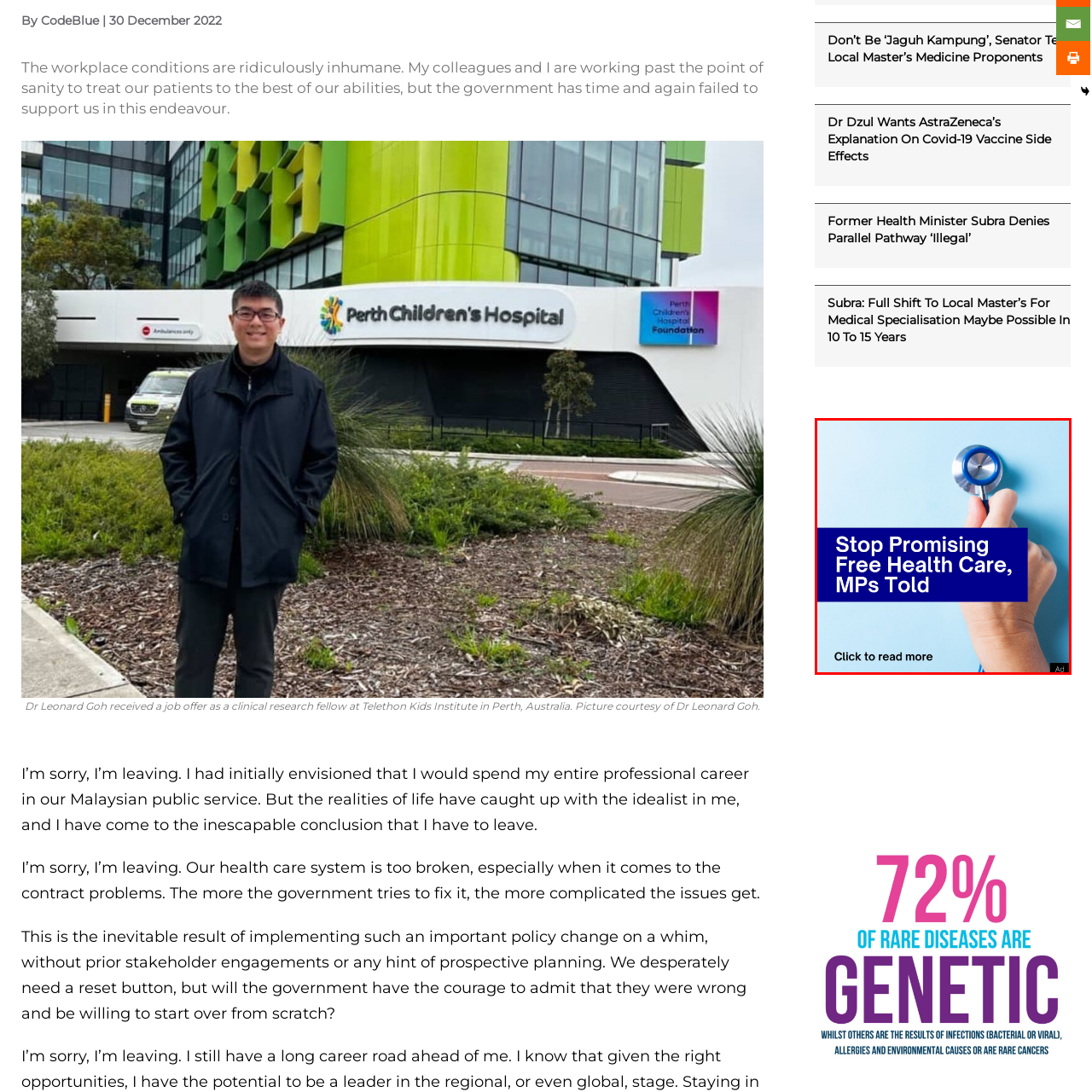Look at the area within the red bounding box, provide a one-word or phrase response to the following question: What is the purpose of the instruction 'Click to read more'?

To engage further with the content